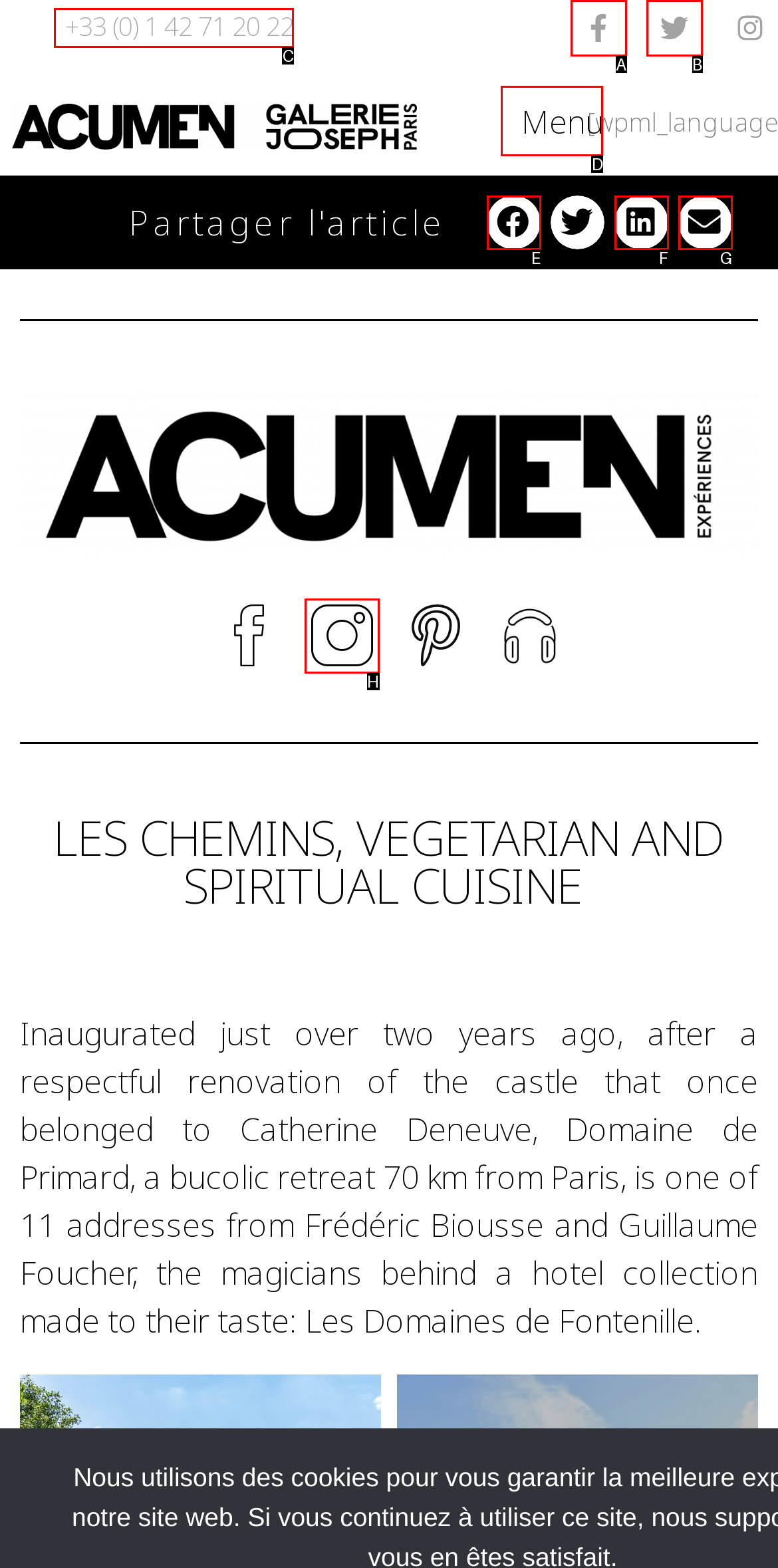From the provided choices, determine which option matches the description: aria-label="Share on linkedin". Respond with the letter of the correct choice directly.

F